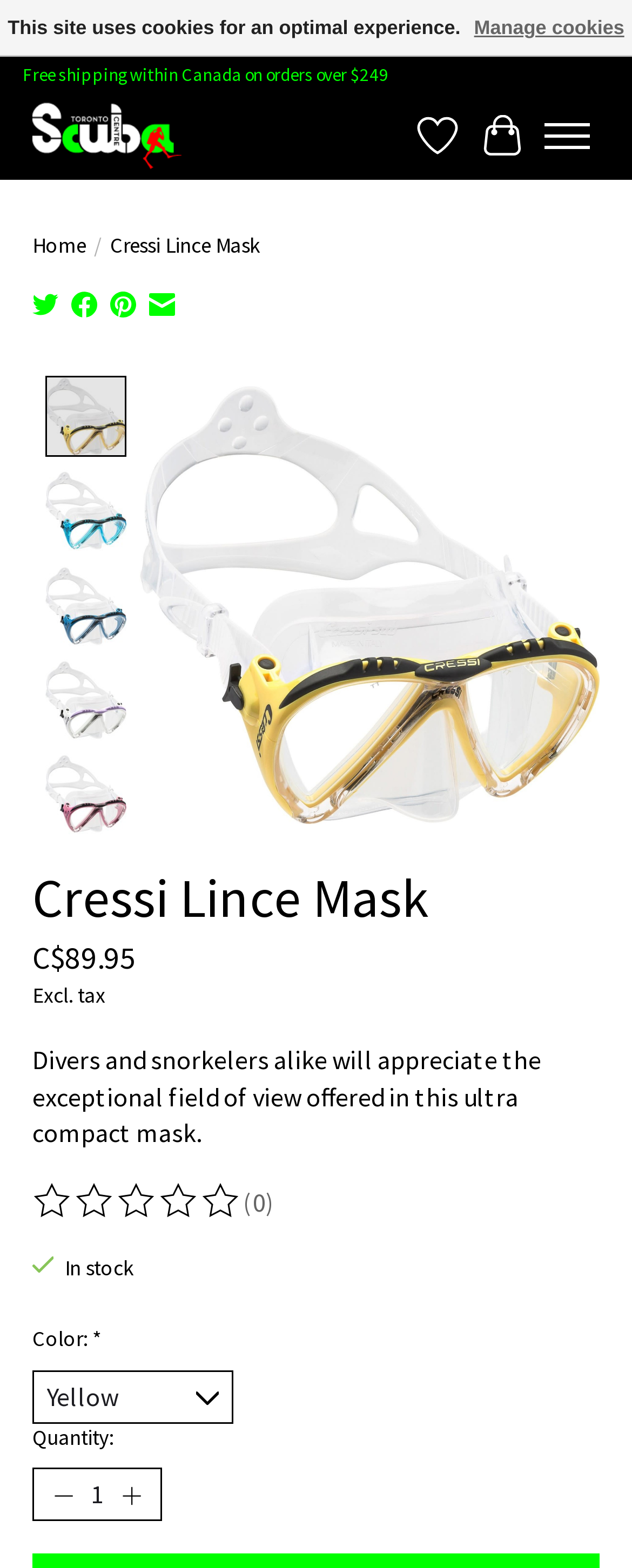Locate the bounding box coordinates of the element I should click to achieve the following instruction: "View journal information".

None